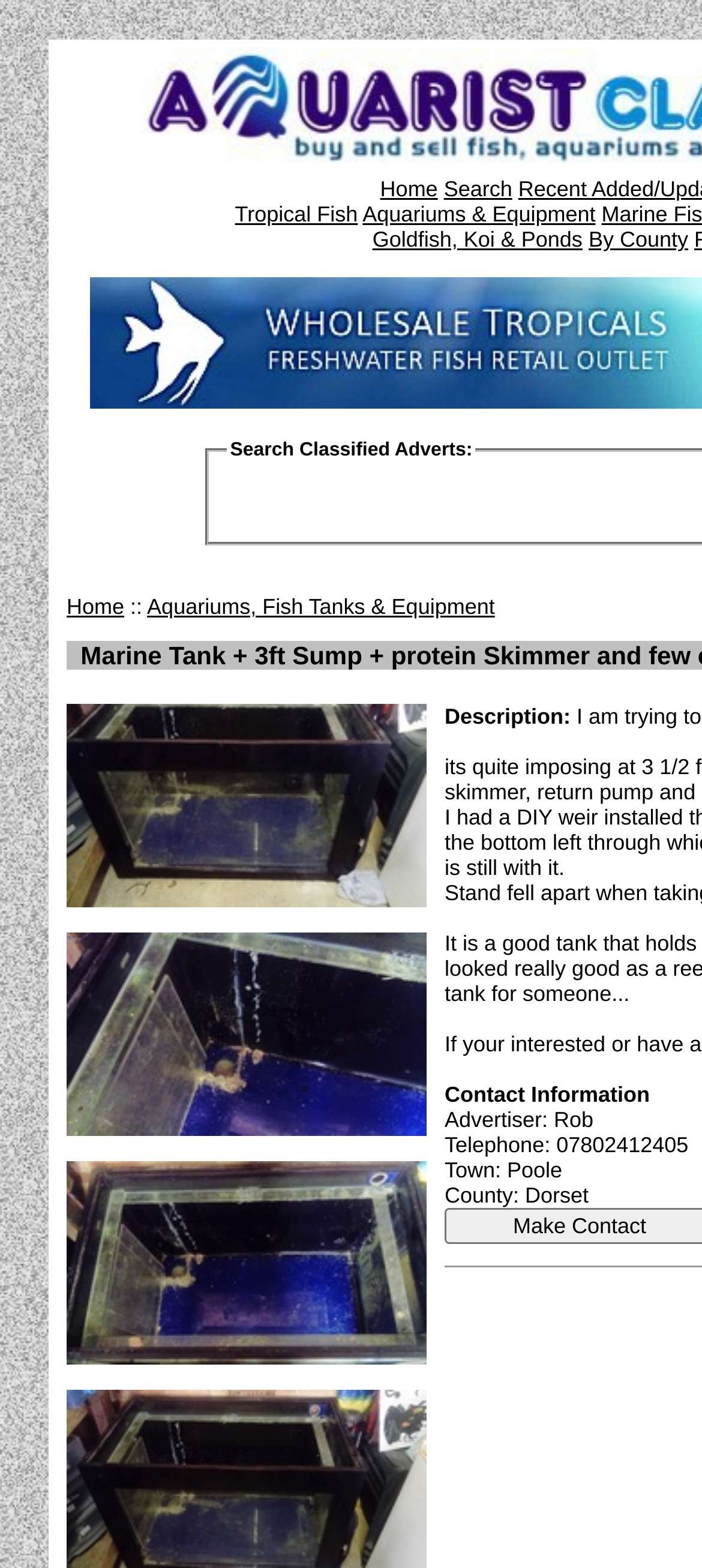Find the bounding box coordinates of the area that needs to be clicked in order to achieve the following instruction: "Search for aquariums". The coordinates should be specified as four float numbers between 0 and 1, i.e., [left, top, right, bottom].

[0.632, 0.113, 0.73, 0.129]